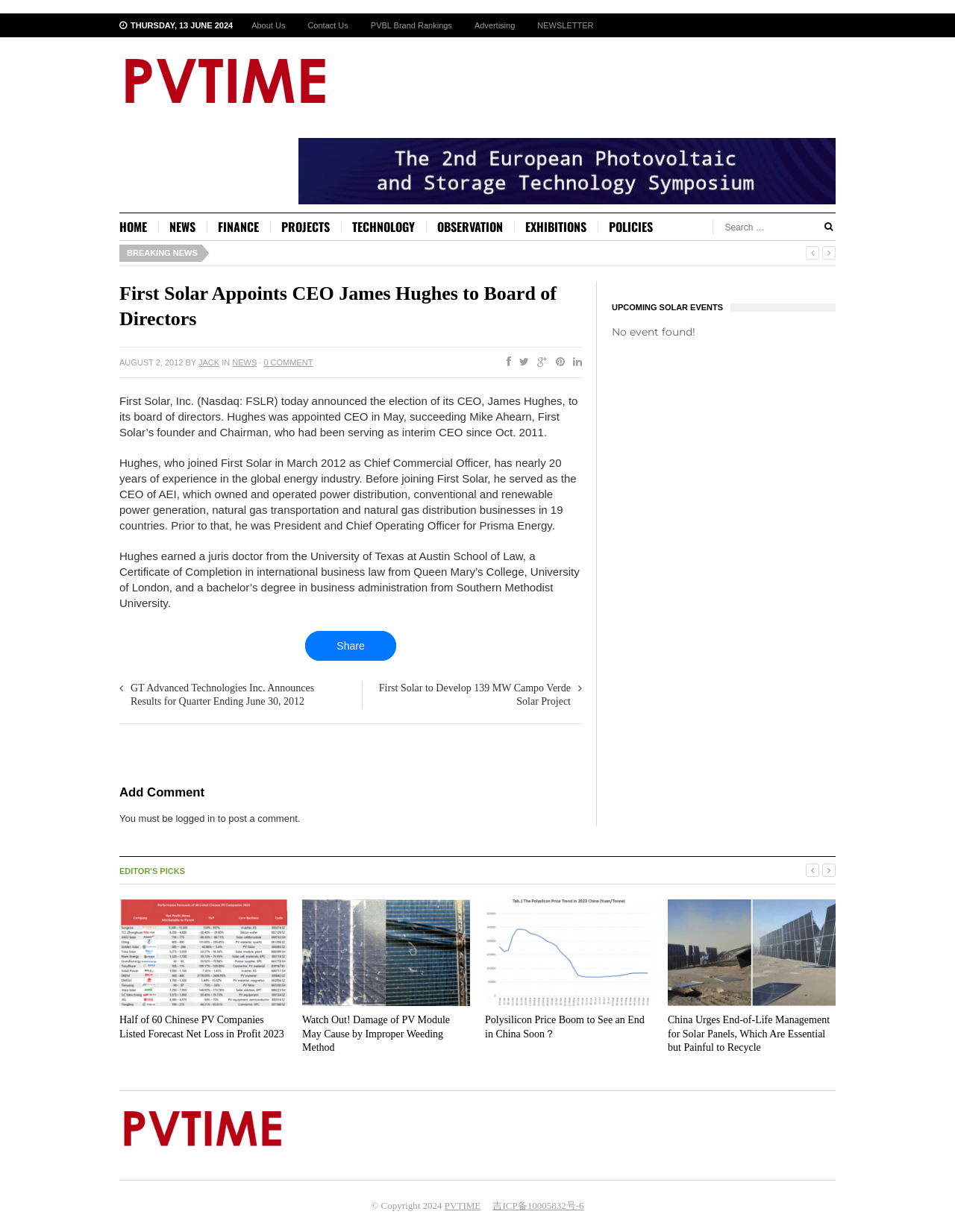Respond with a single word or phrase:
What is the category of the news article 'Half of 60 Chinese PV Companies Listed Forecast Net Loss in Profit 2023'?

EDITOR'S PICKS